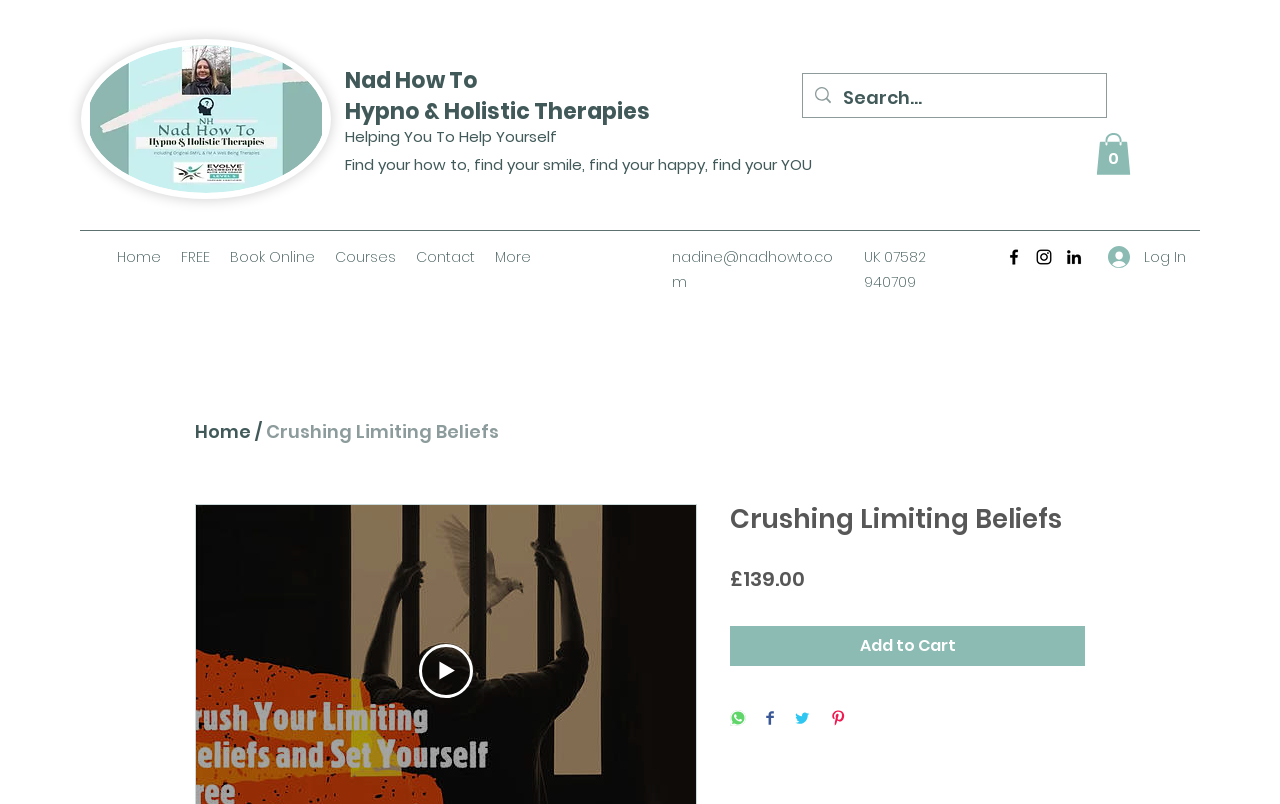Based on the provided description, "FREE", find the bounding box of the corresponding UI element in the screenshot.

[0.134, 0.302, 0.172, 0.339]